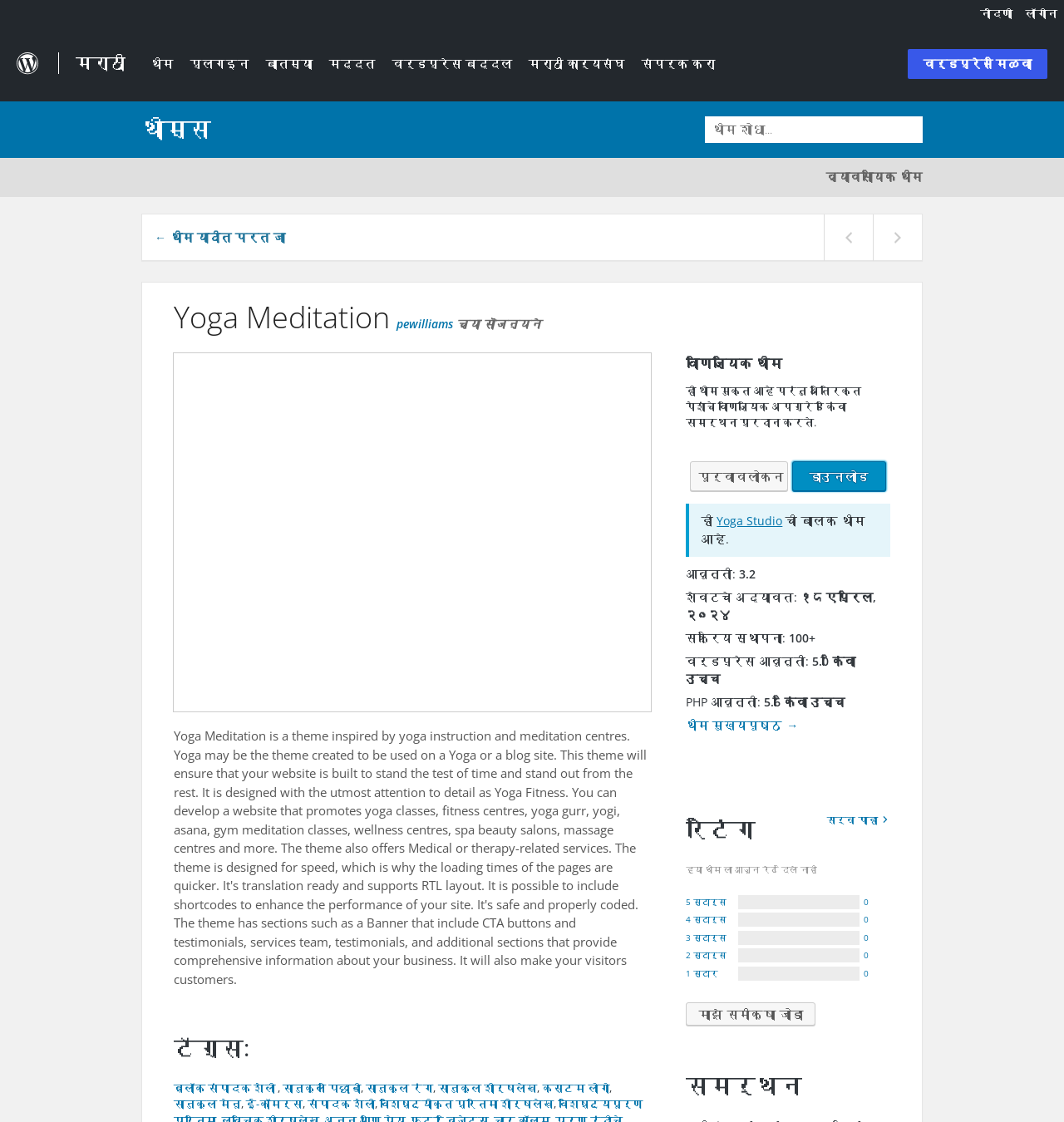Kindly determine the bounding box coordinates of the area that needs to be clicked to fulfill this instruction: "Search for a theme".

[0.663, 0.104, 0.867, 0.128]